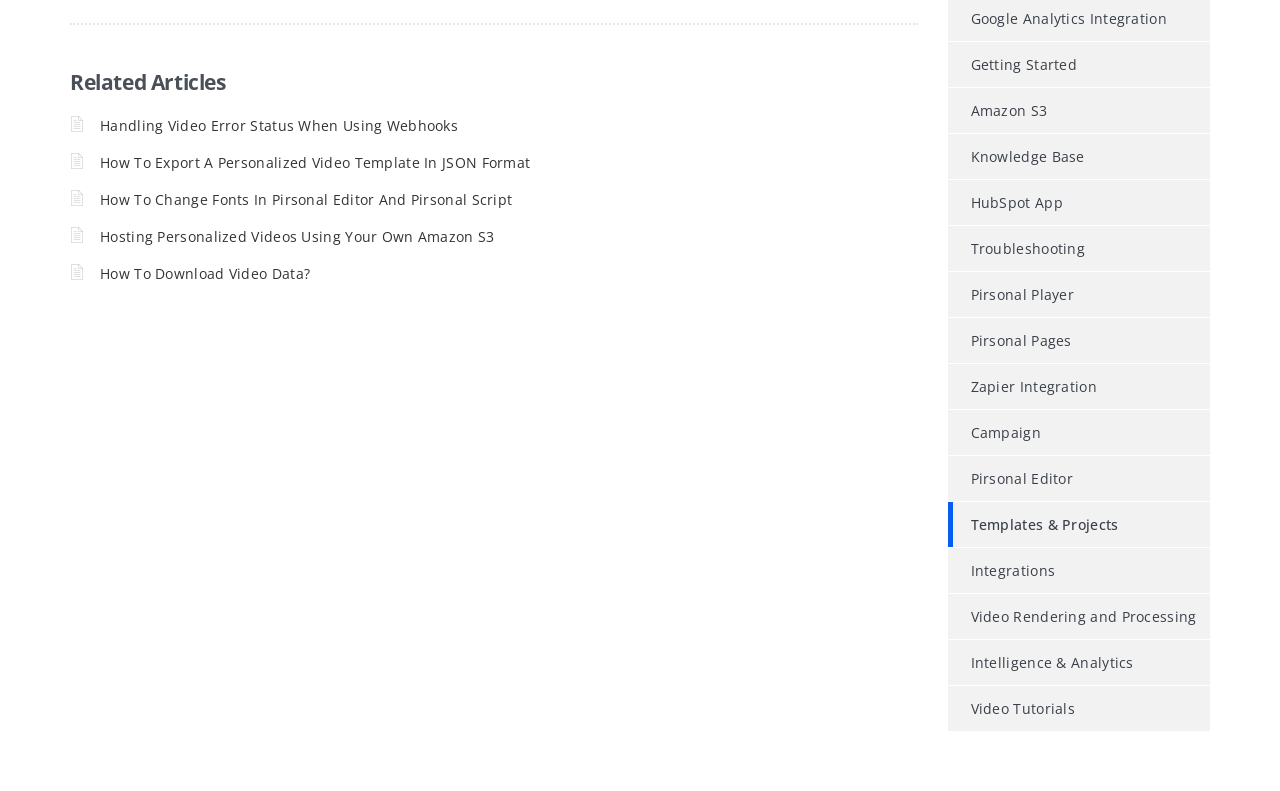What is the purpose of the webpage?
Refer to the image and answer the question using a single word or phrase.

Knowledge base or documentation